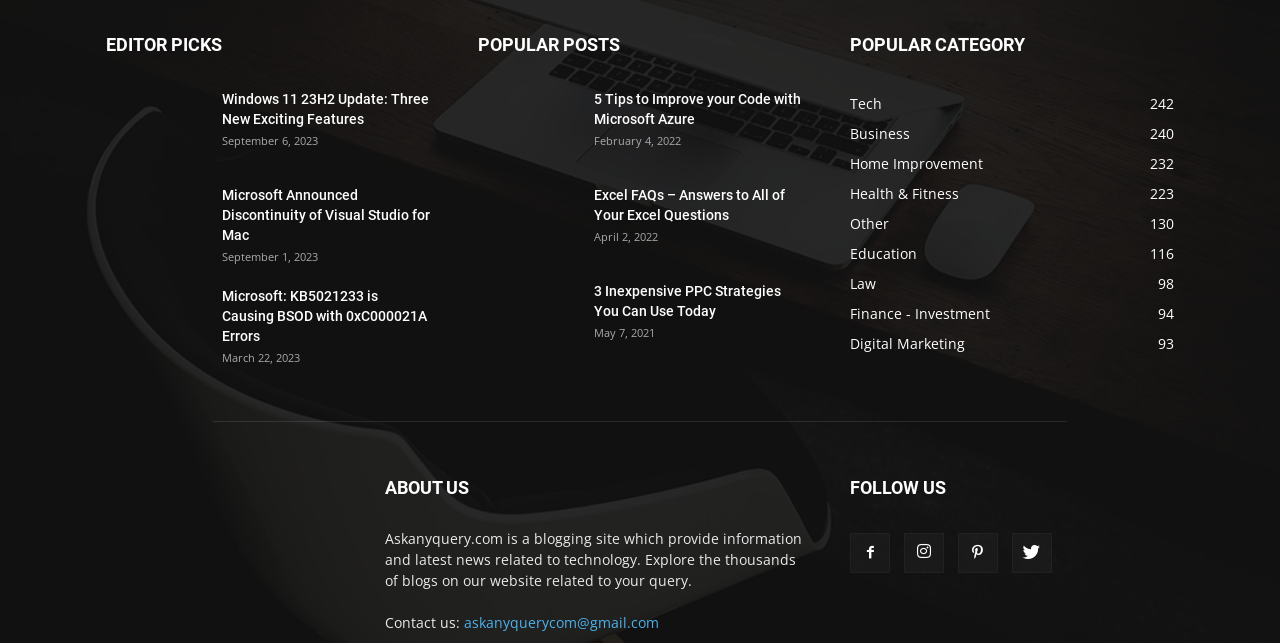How many social media platforms can you follow the website on?
Examine the image closely and answer the question with as much detail as possible.

I looked at the 'FOLLOW US' section and found four social media platform icons, which are Facebook, Twitter, Instagram, and LinkedIn. This means that users can follow the website on 4 different social media platforms.